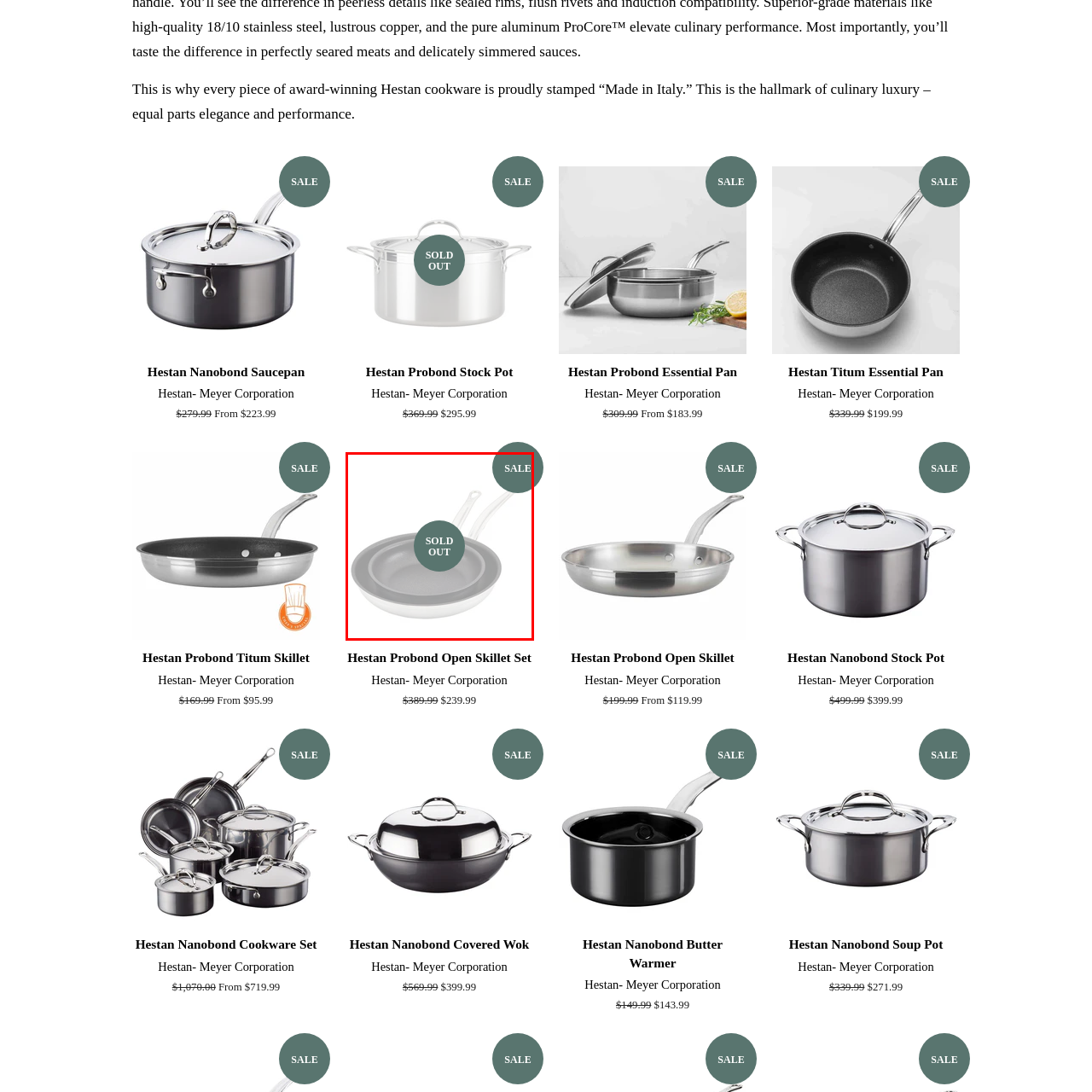Provide an extensive and detailed caption for the image section enclosed by the red boundary.

This image showcases the Hestan Probond Open Skillet Set, prominently featuring two nested non-stick skillets with elegant curved handles. The design emphasizes functionality and style, characteristic of Hestan's high-quality cookware. A bold overlay indicates that the item is "SOLD OUT," while a circular tag at the top right states "SALE," highlighting that the skillet set was available at a reduced price. Though currently unavailable, this set is ideal for culinary enthusiasts seeking professional-grade kitchenware.